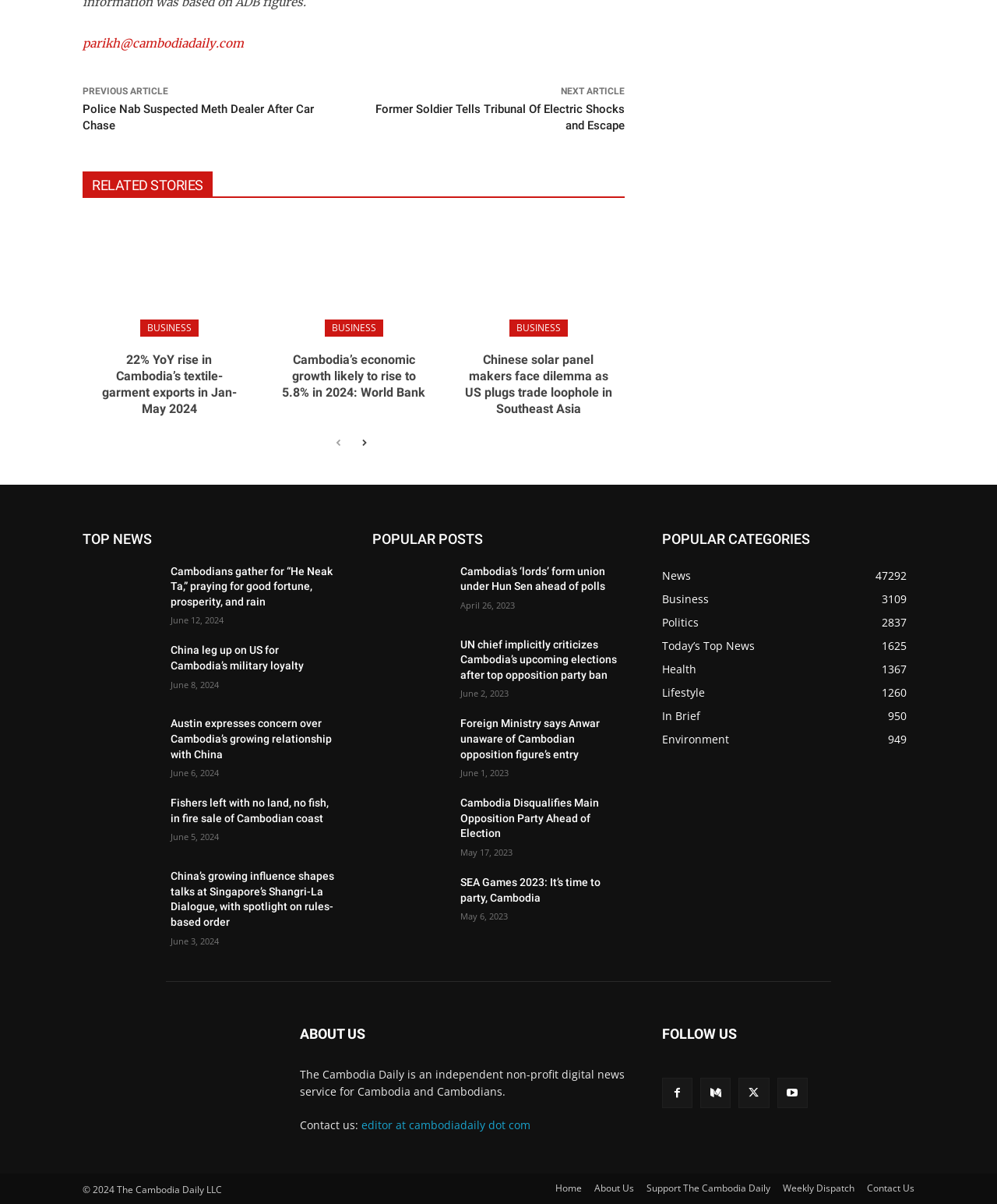What is the category of the article 'Cambodians gather for “He Neak Ta,” praying for good fortune, prosperity, and rain'?
Please use the image to deliver a detailed and complete answer.

Based on the webpage structure, the article 'Cambodians gather for “He Neak Ta,” praying for good fortune, prosperity, and rain' is categorized under 'TOP NEWS', which is a subcategory of 'News'.